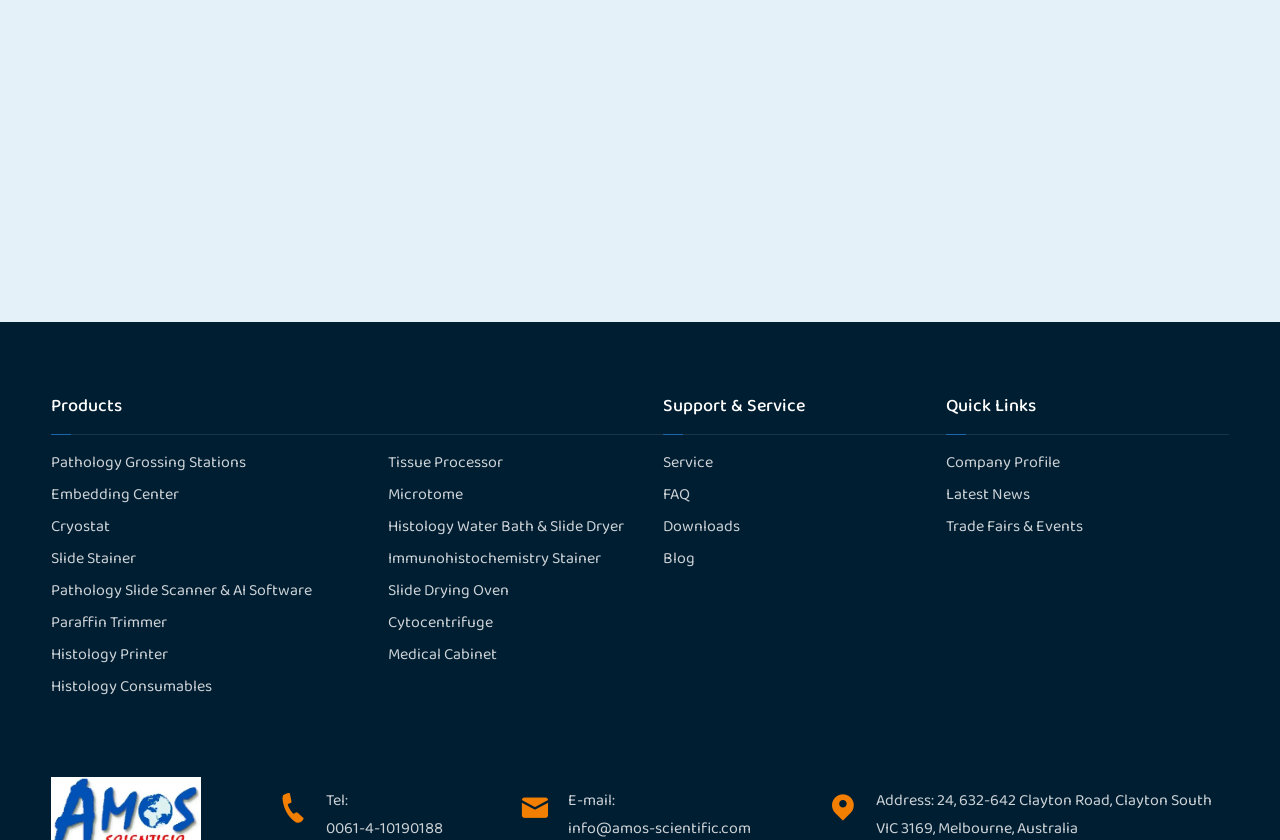Using floating point numbers between 0 and 1, provide the bounding box coordinates in the format (top-left x, top-left y, bottom-right x, bottom-right y). Locate the UI element described here: Medical Cabinet

[0.303, 0.761, 0.518, 0.799]